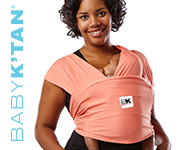What is the age of the child in the image?
Provide a fully detailed and comprehensive answer to the question.

Although the exact age of the child is not specified, the caption describes the child as 'small', implying that the child is likely an infant or a toddler, which is consistent with the context of babywearing and the use of a baby carrier.